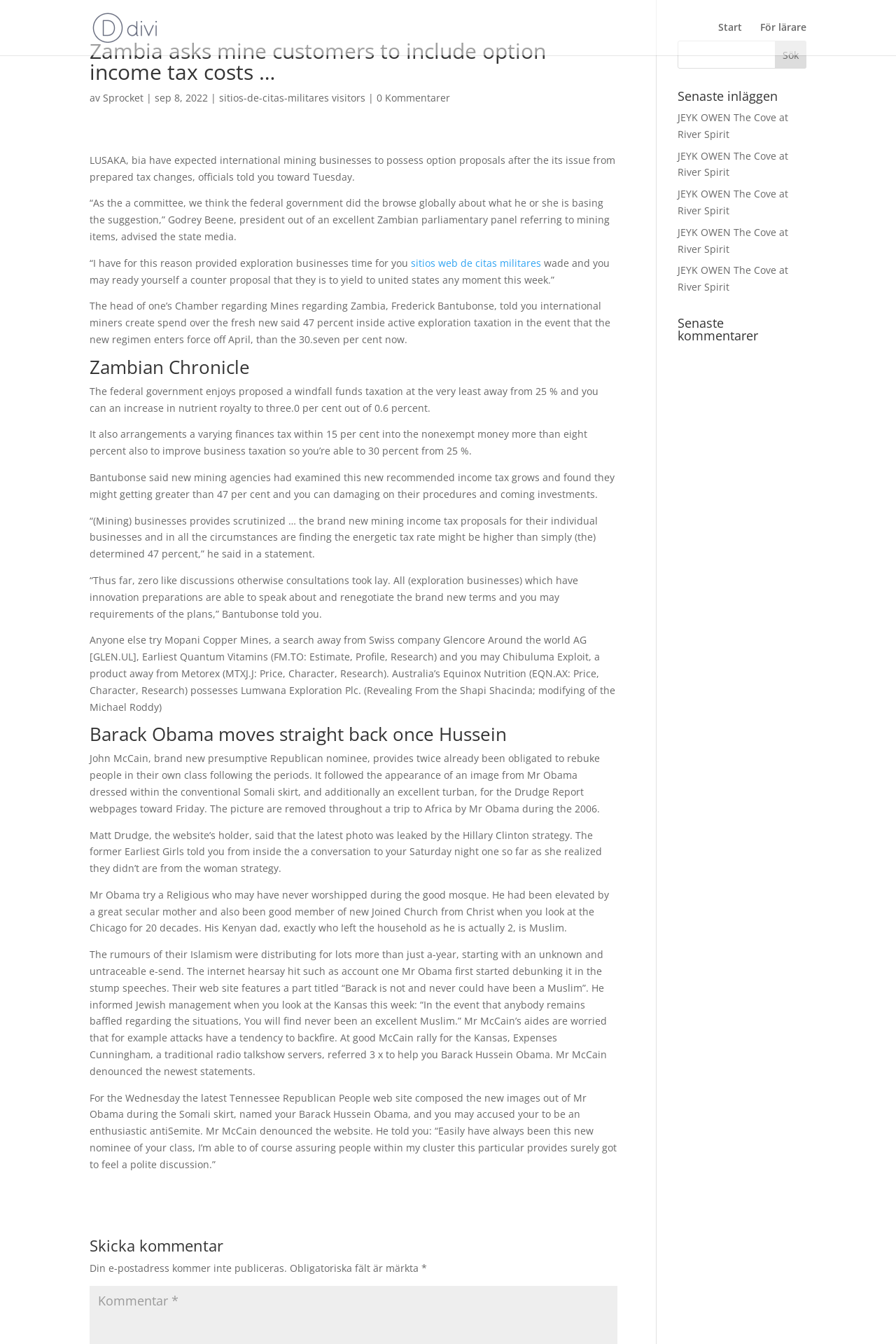From the webpage screenshot, predict the bounding box of the UI element that matches this description: "sitios web de citas militares".

[0.459, 0.191, 0.604, 0.201]